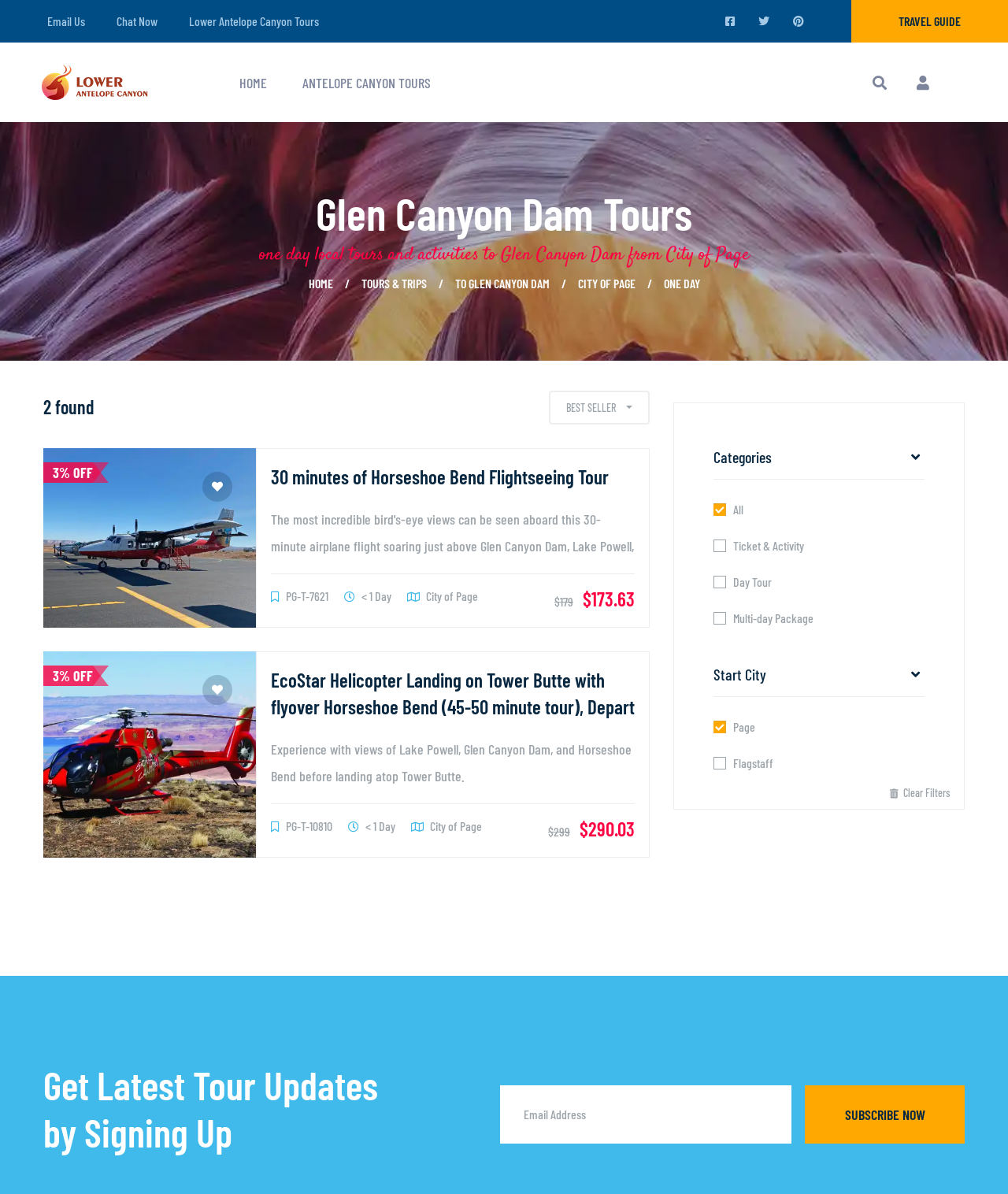Please determine the bounding box coordinates of the area that needs to be clicked to complete this task: 'Subscribe to get latest tour updates'. The coordinates must be four float numbers between 0 and 1, formatted as [left, top, right, bottom].

[0.798, 0.909, 0.957, 0.958]